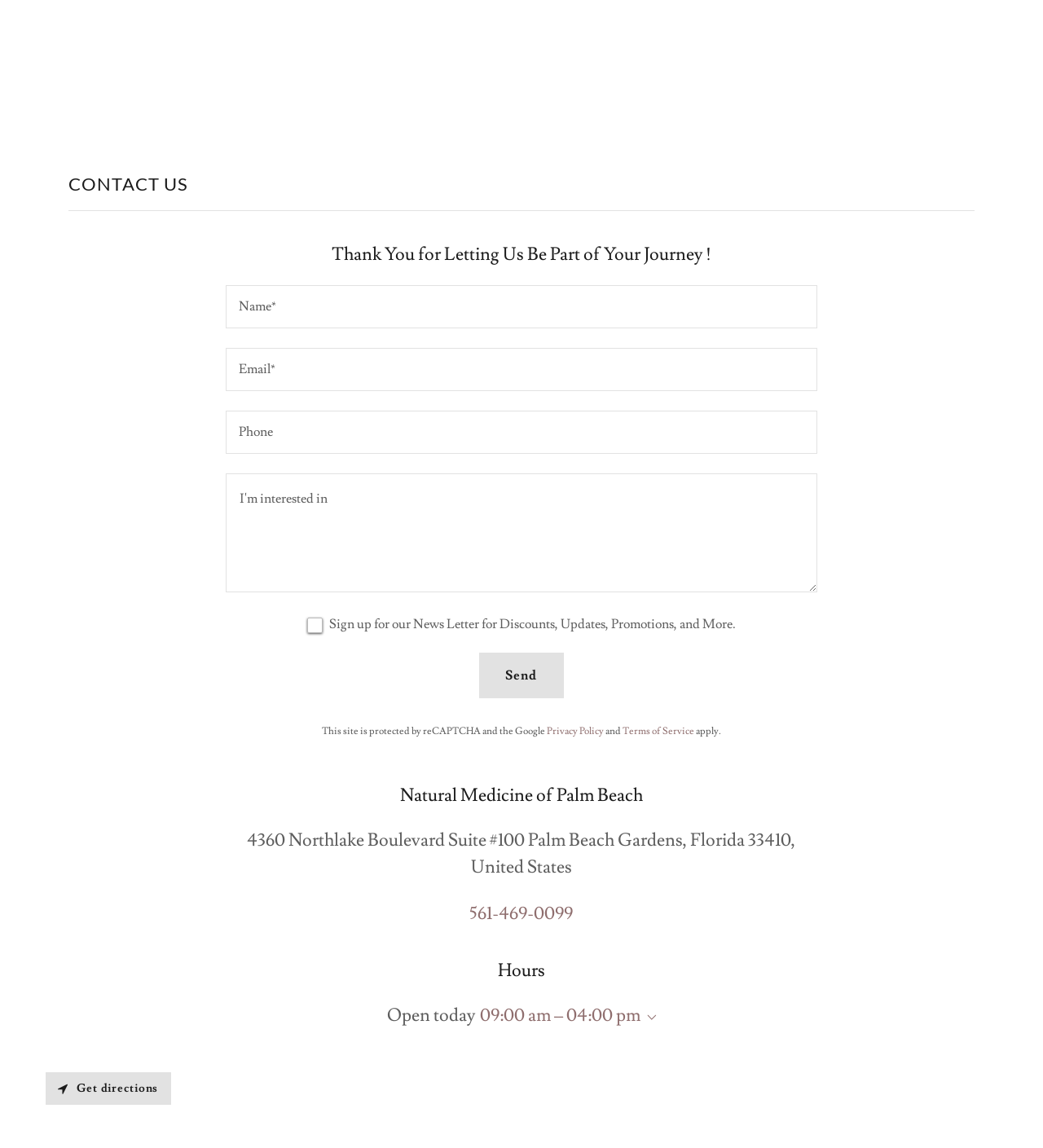Use the information in the screenshot to answer the question comprehensively: What is the business hours of the medical center?

I found the answer by looking at the layout table element with the text '09:00 am – 04:00 pm' which is located at the bottom of the page. This text suggests that the business hours of the medical center is from 09:00 am to 04:00 pm.